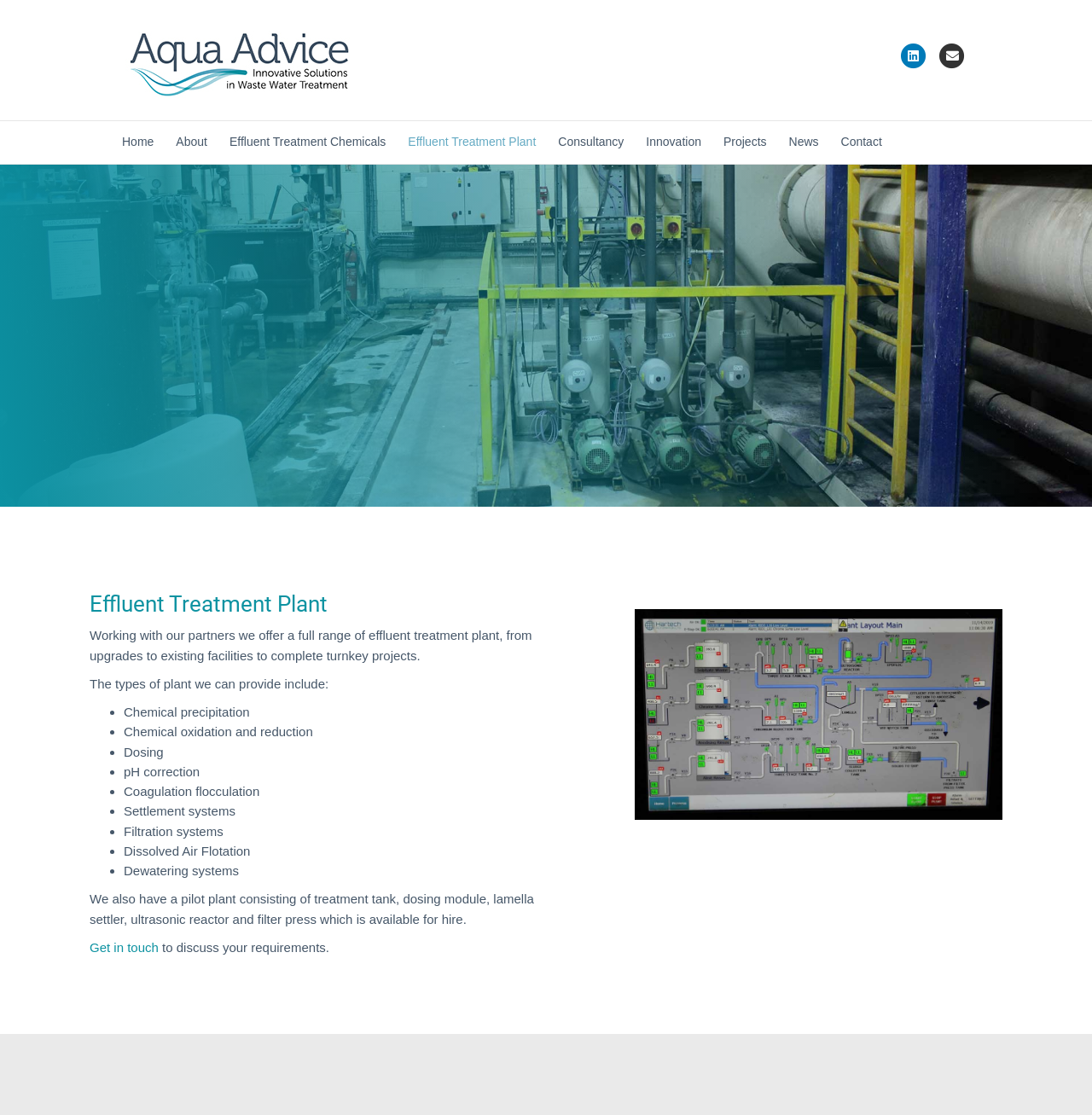Please identify the bounding box coordinates of the clickable area that will fulfill the following instruction: "Click on the 'Linkedin' link". The coordinates should be in the format of four float numbers between 0 and 1, i.e., [left, top, right, bottom].

[0.822, 0.039, 0.851, 0.062]